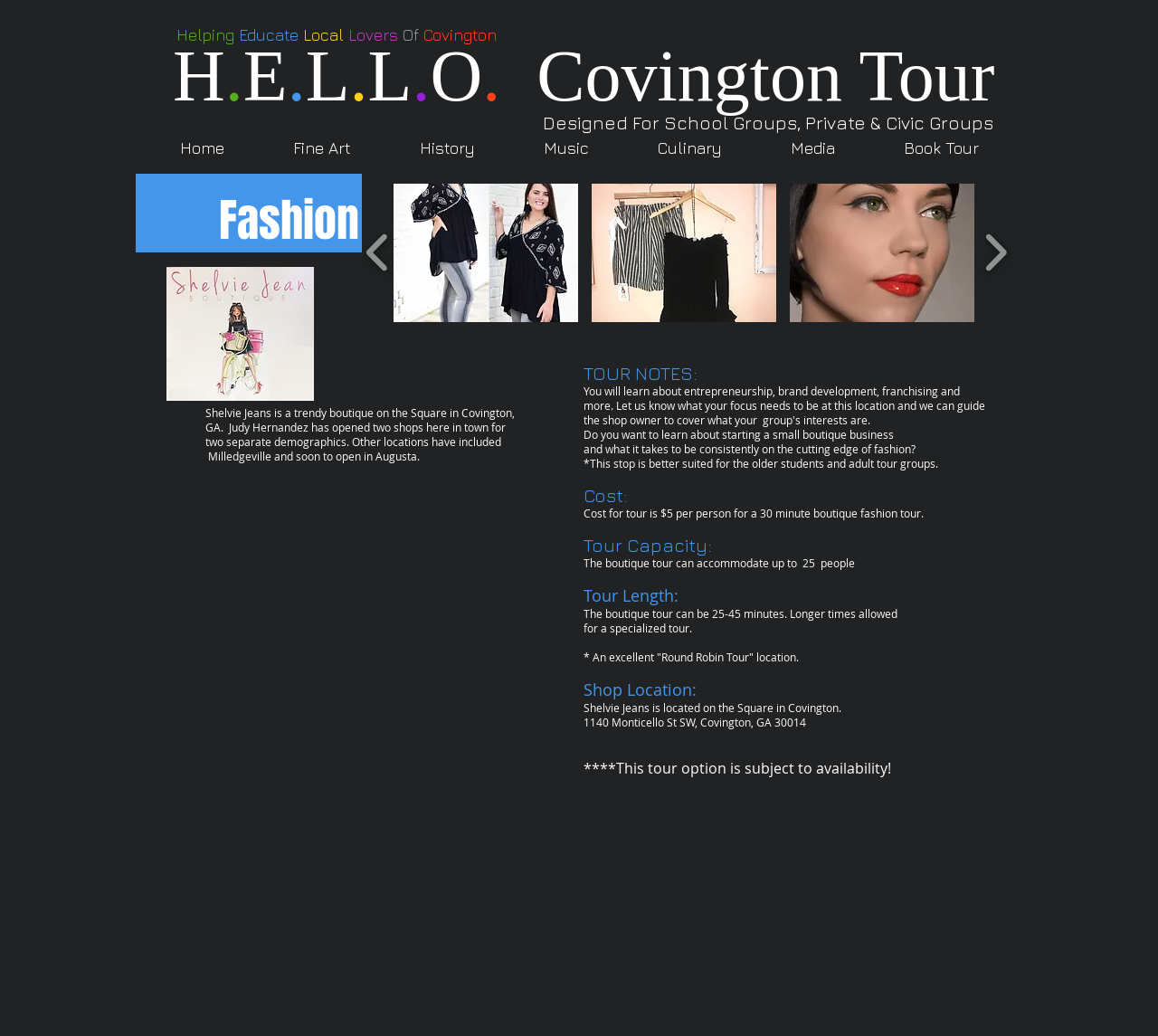Determine the bounding box coordinates of the element that should be clicked to execute the following command: "Play the slider gallery".

[0.309, 0.204, 0.344, 0.284]